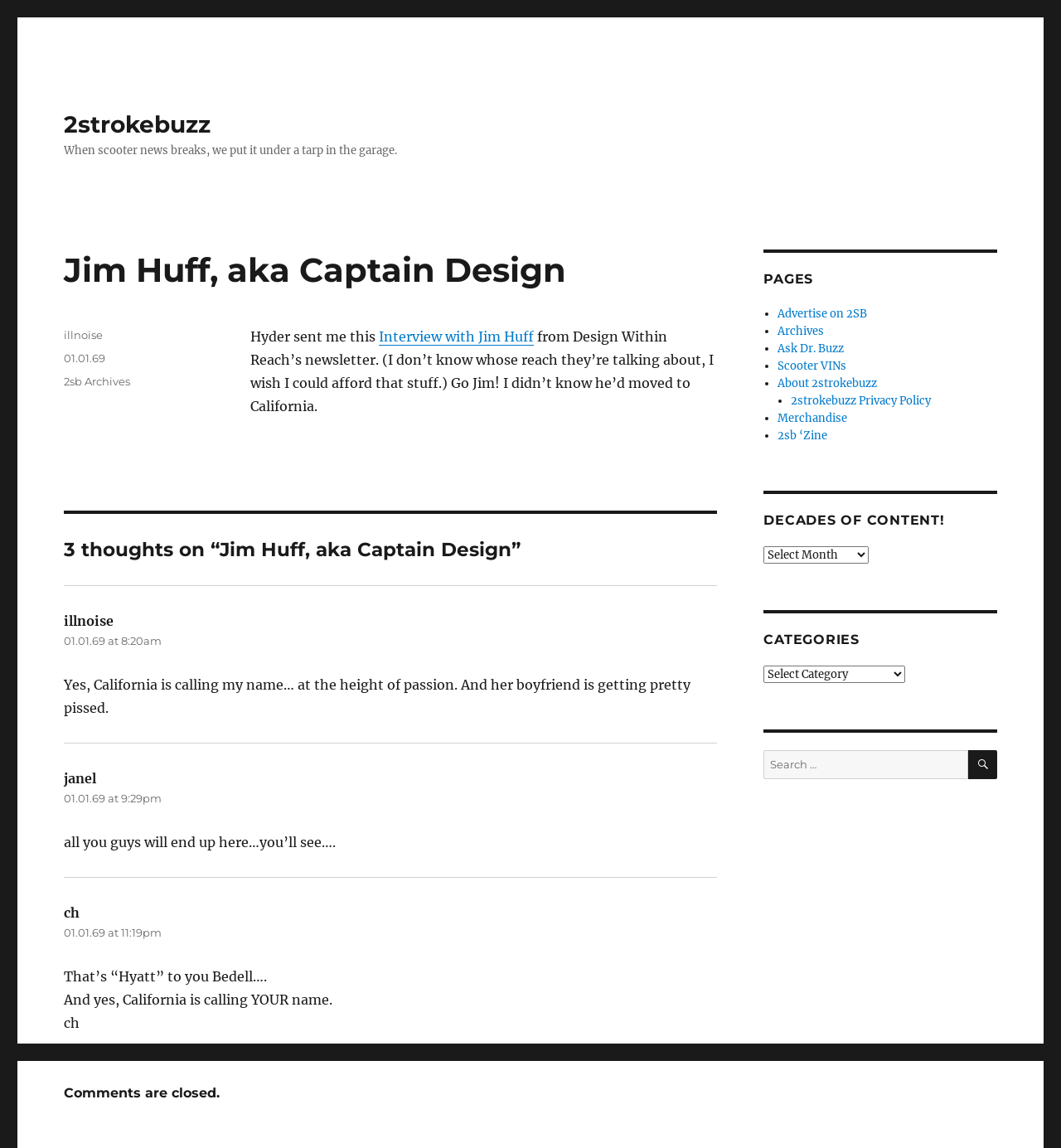Given the description 01.01.69 at 8:20am, predict the bounding box coordinates of the UI element. Ensure the coordinates are in the format (top-left x, top-left y, bottom-right x, bottom-right y) and all values are between 0 and 1.

[0.06, 0.552, 0.153, 0.564]